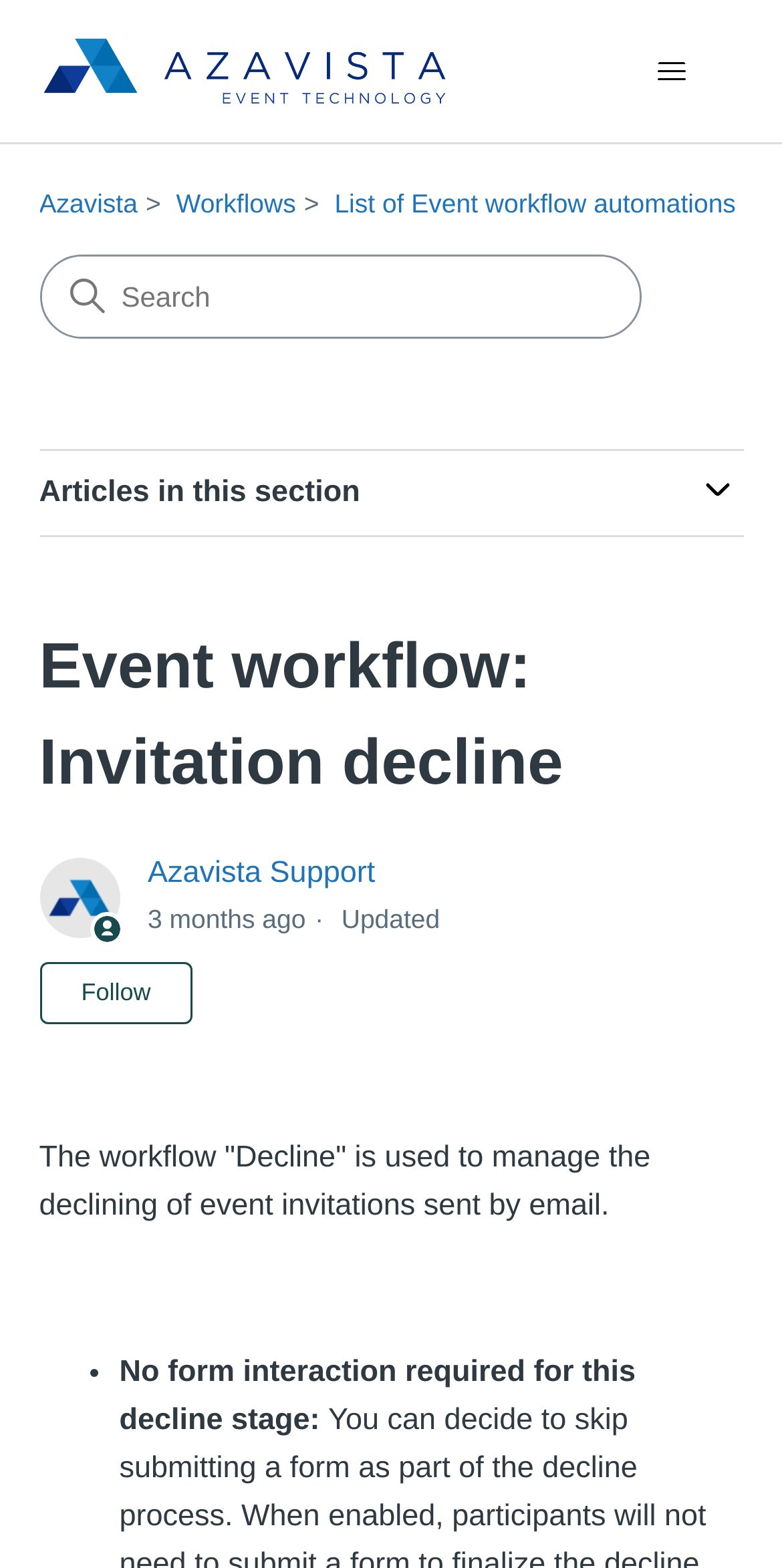Determine the bounding box coordinates of the target area to click to execute the following instruction: "View Articles in this section."

[0.886, 0.3, 0.95, 0.332]